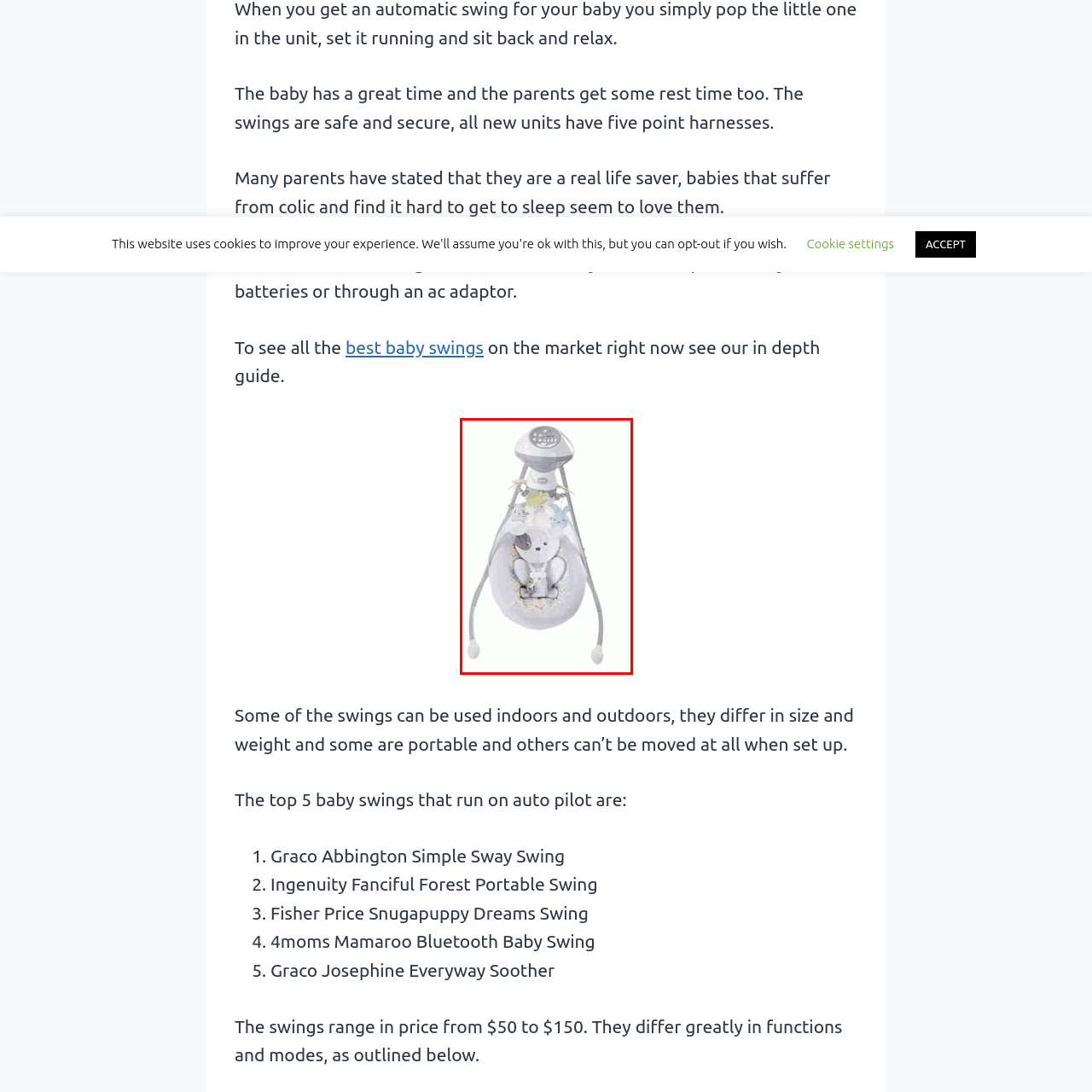Examine the portion of the image marked by the red rectangle, What is the benefit of this baby swing for parents? Answer concisely using a single word or phrase.

Well-deserved rest